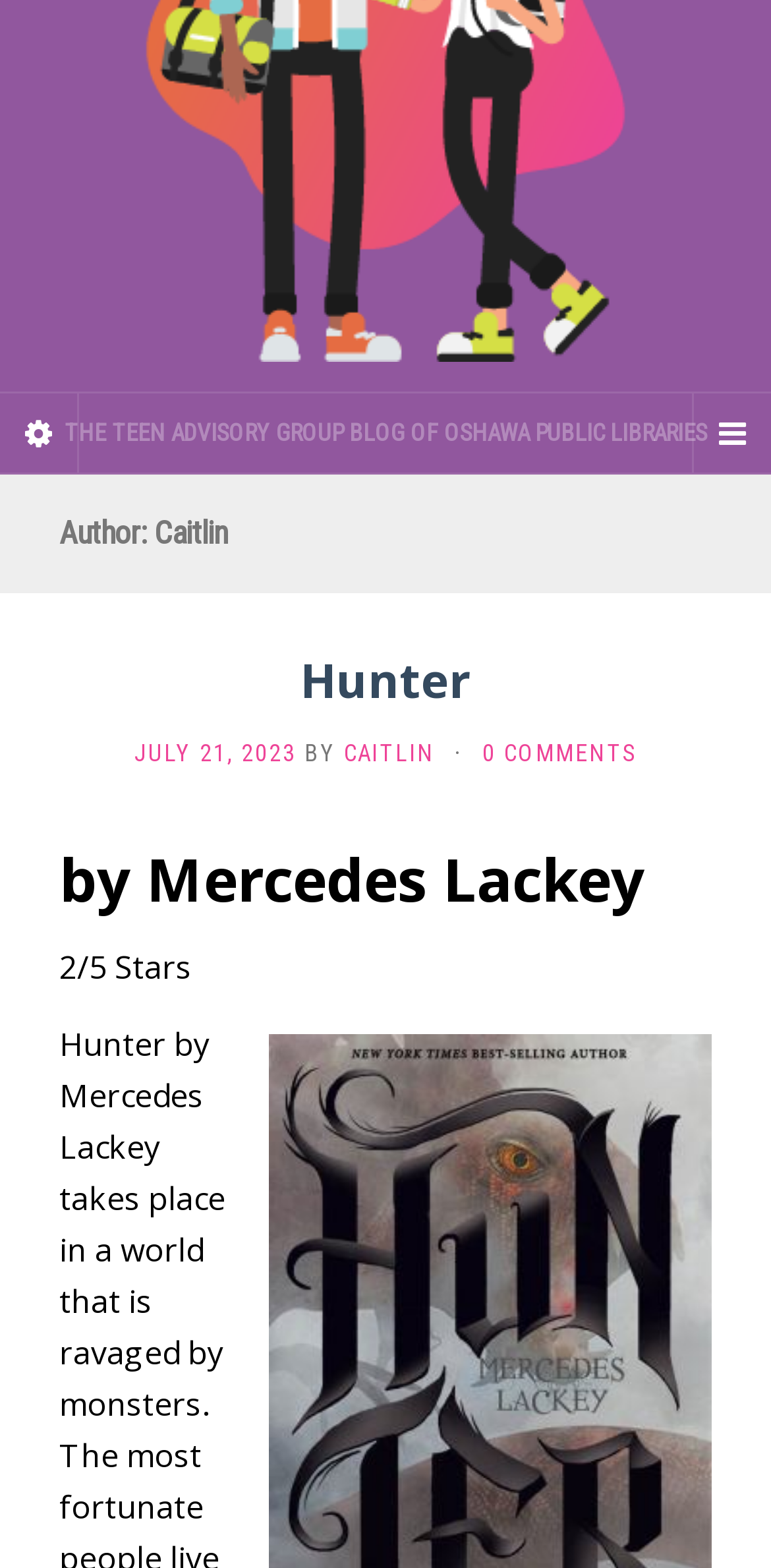Using the description: "Caitlin", determine the UI element's bounding box coordinates. Ensure the coordinates are in the format of four float numbers between 0 and 1, i.e., [left, top, right, bottom].

[0.446, 0.472, 0.564, 0.489]